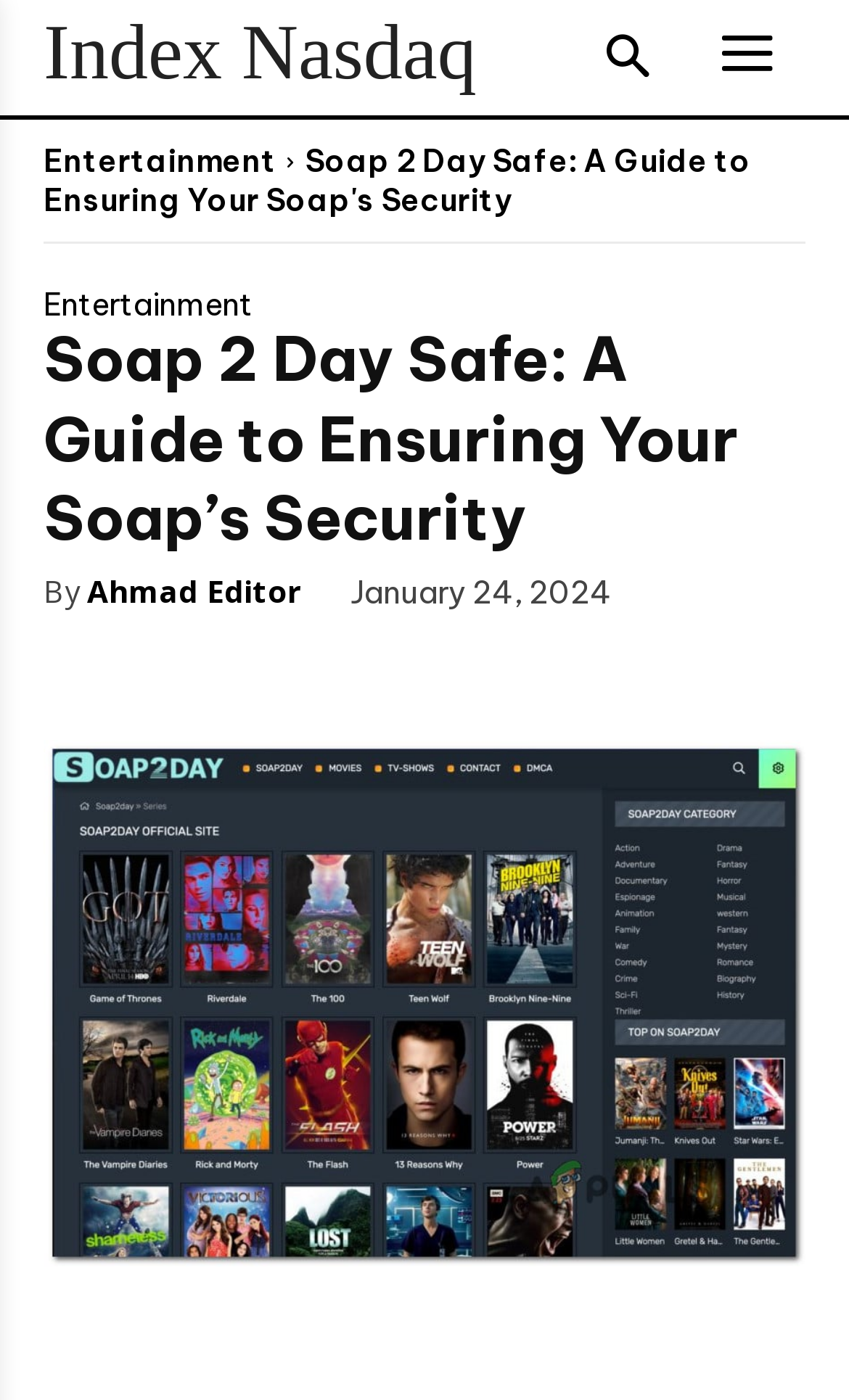Who is the author of this article?
Analyze the image and provide a thorough answer to the question.

I found the author's name by looking at the text next to the 'By' label, which is 'Ahmad Editor'.